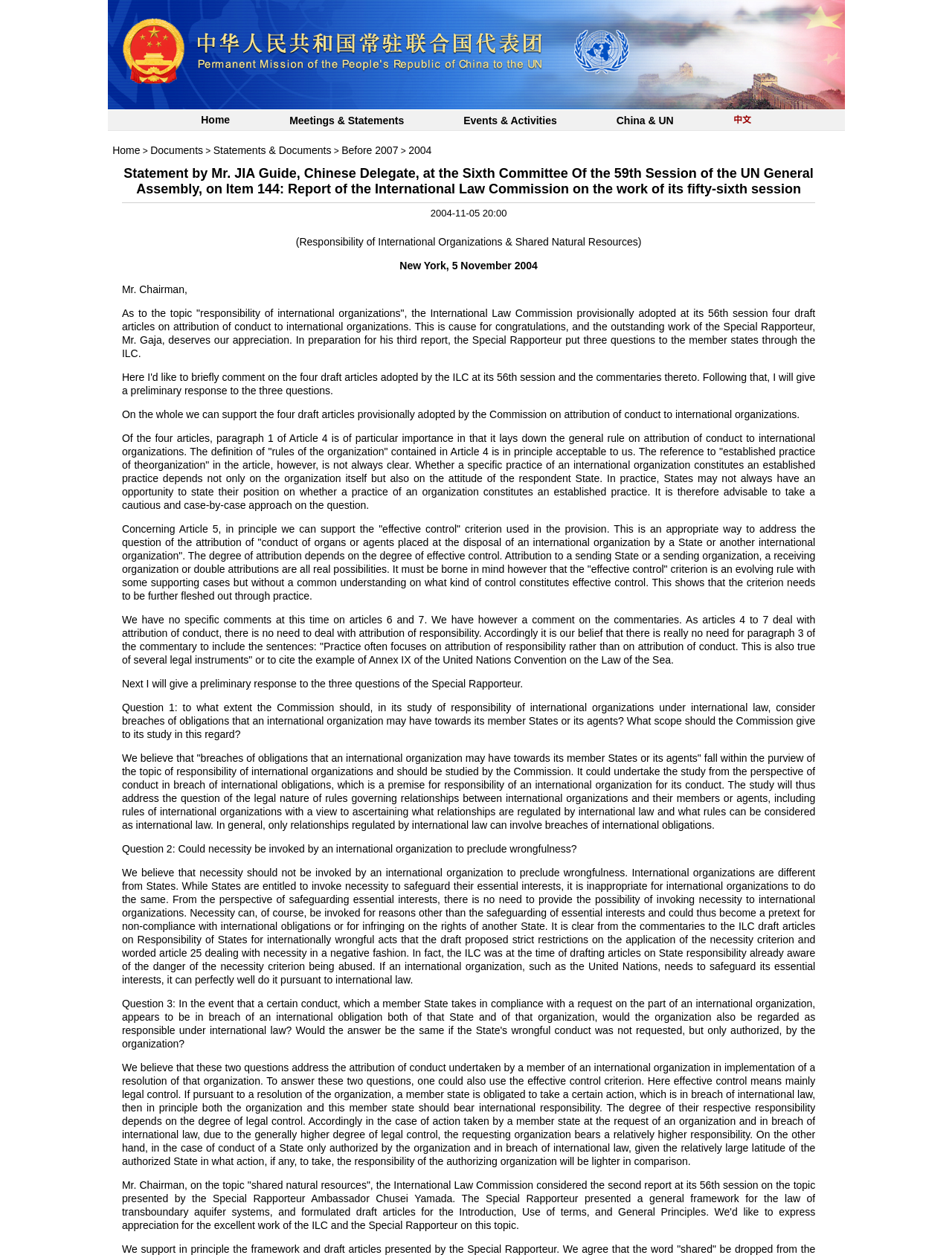Given the webpage screenshot, identify the bounding box of the UI element that matches this description: "Learn About Us".

None